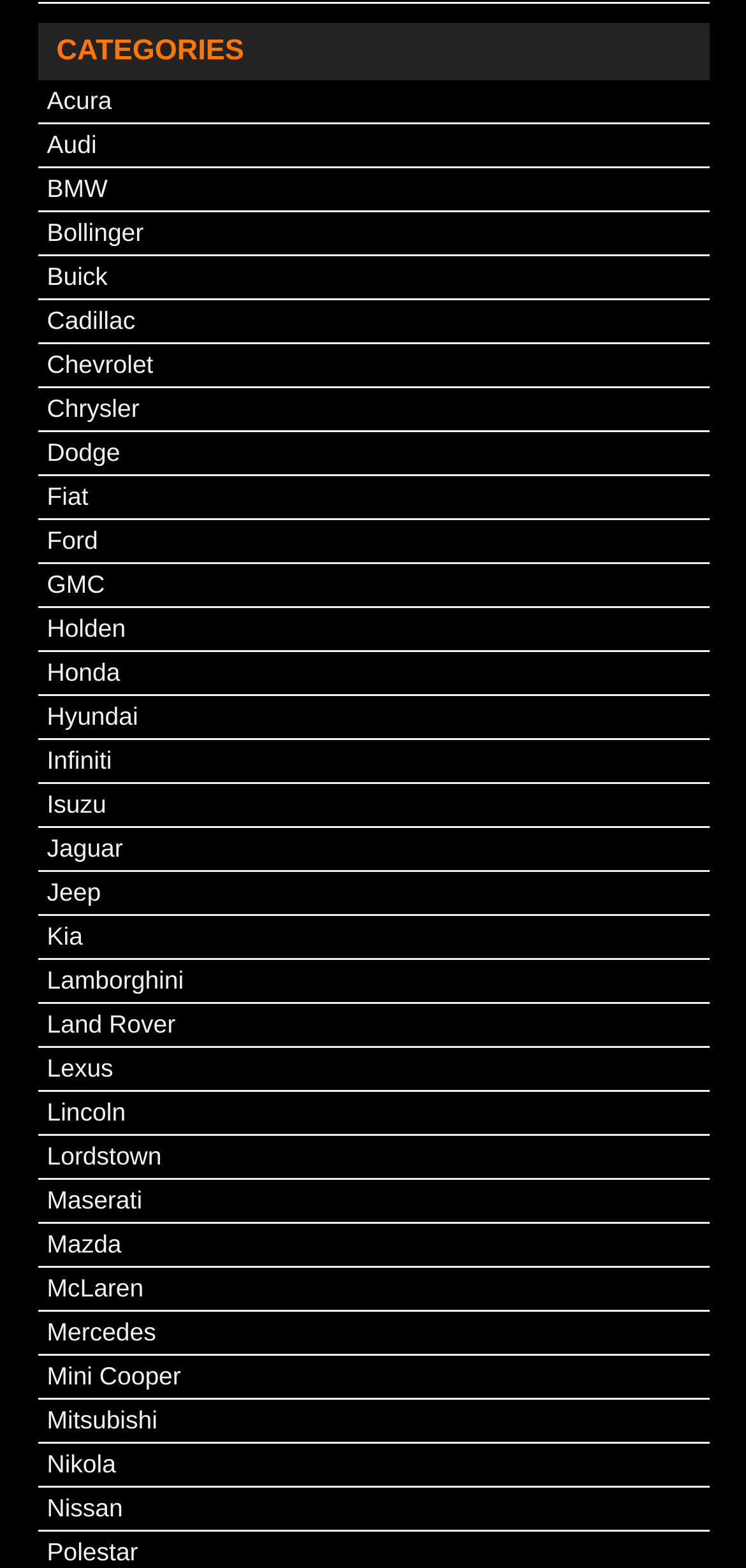Specify the bounding box coordinates (top-left x, top-left y, bottom-right x, bottom-right y) of the UI element in the screenshot that matches this description: Jaguar

[0.063, 0.532, 0.165, 0.55]